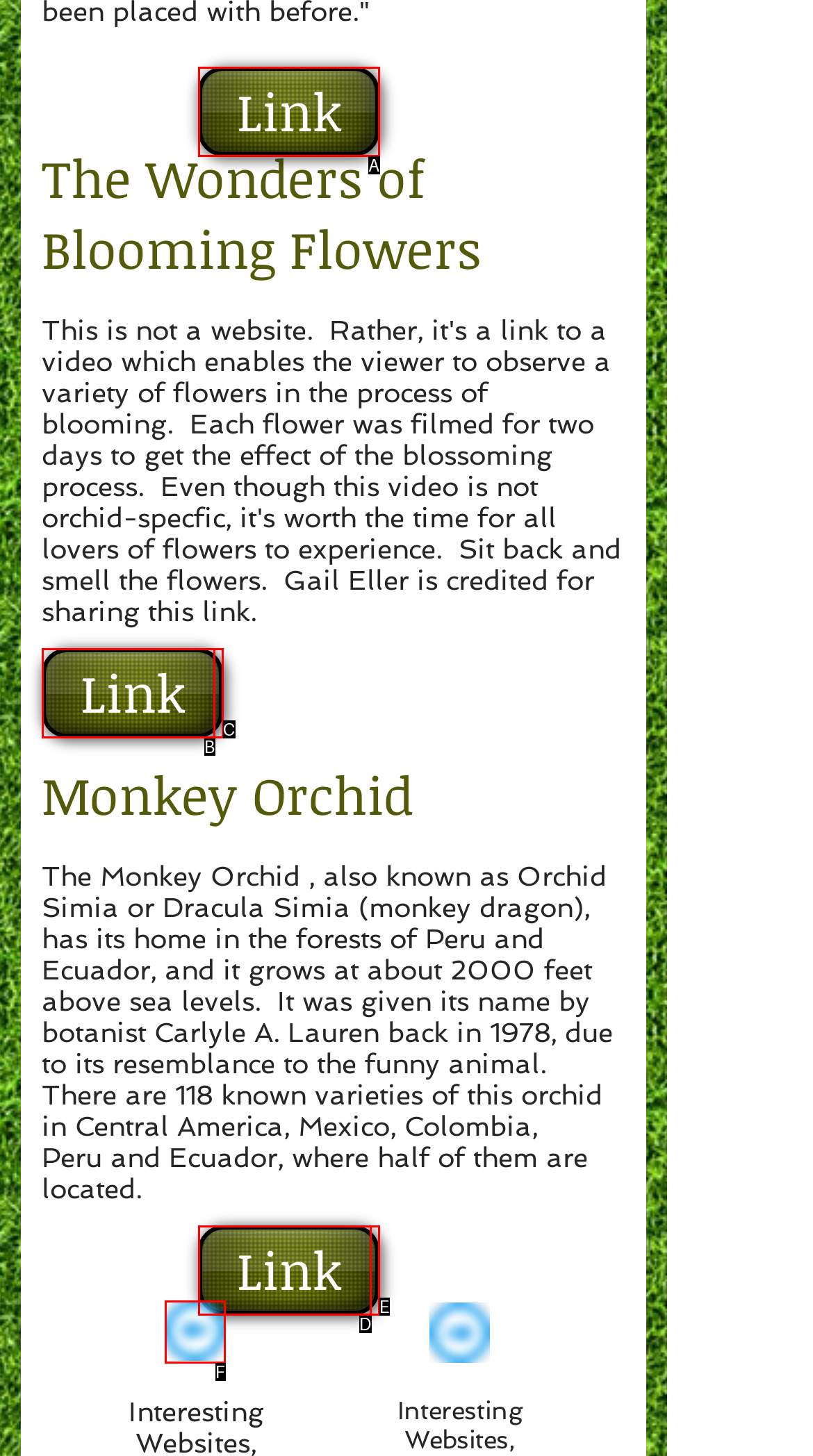Identify the HTML element that corresponds to the following description: Link. Provide the letter of the correct option from the presented choices.

A